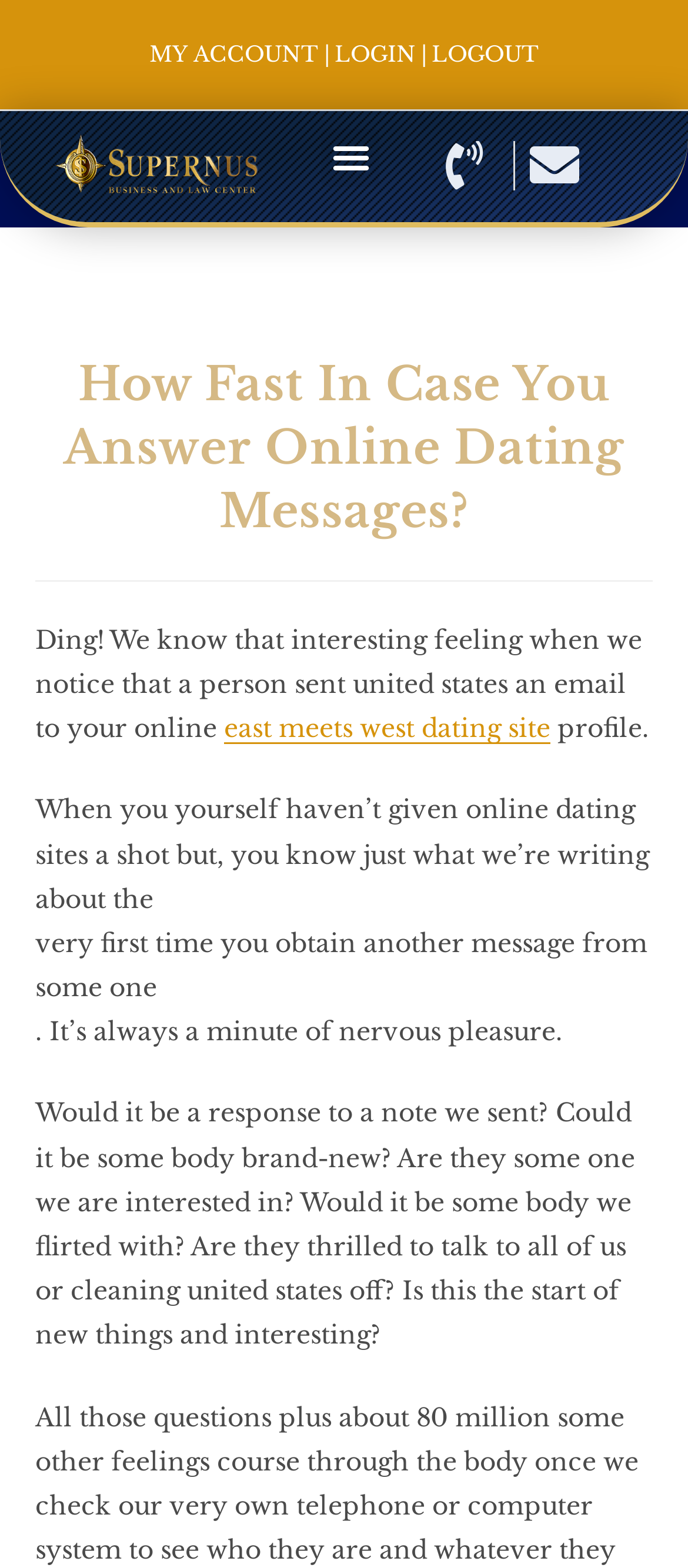What is the user supposed to do on this webpage? Examine the screenshot and reply using just one word or a brief phrase.

Login or create an account